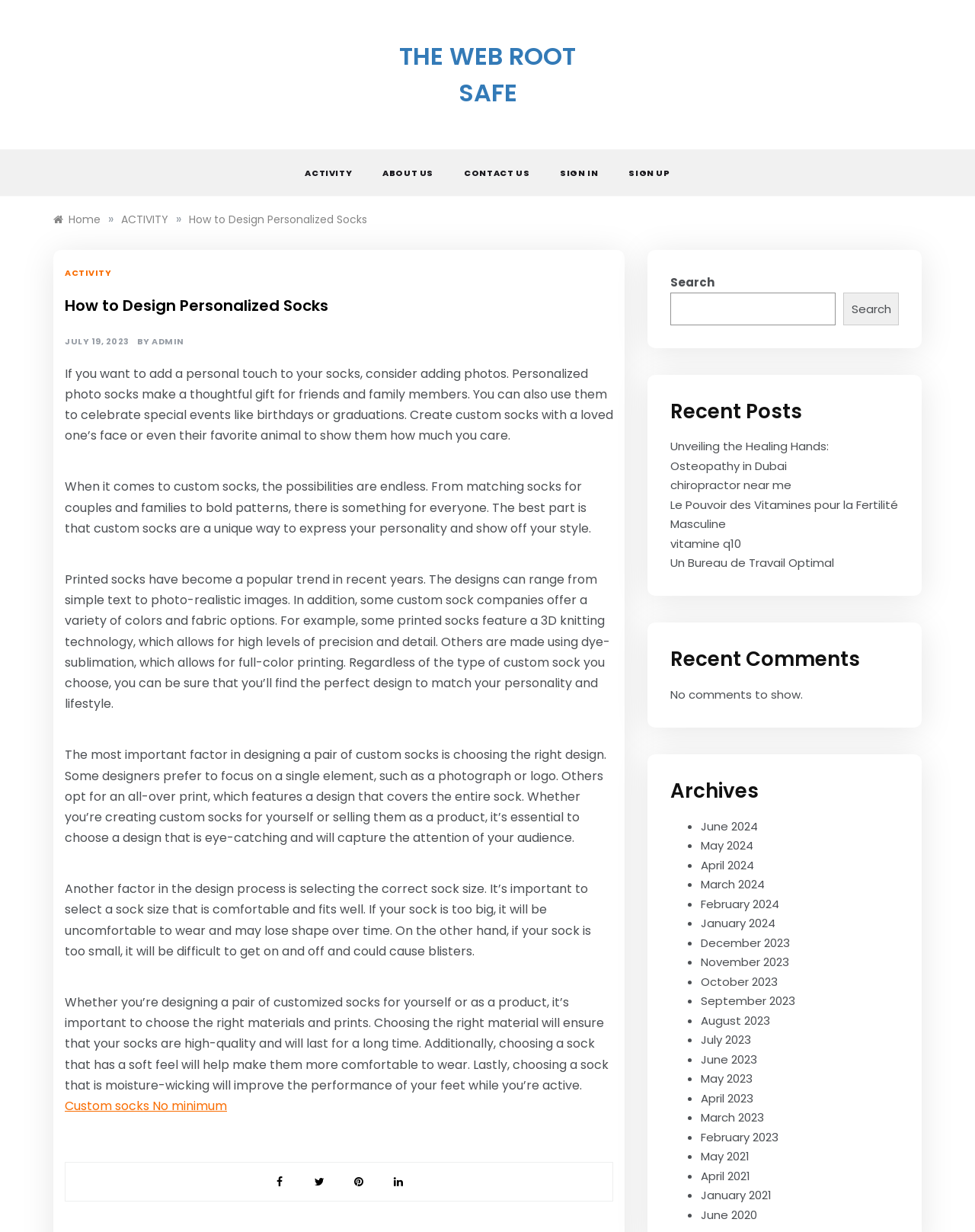Identify and provide the bounding box coordinates of the UI element described: "How to Design Personalized Socks". The coordinates should be formatted as [left, top, right, bottom], with each number being a float between 0 and 1.

[0.194, 0.172, 0.377, 0.184]